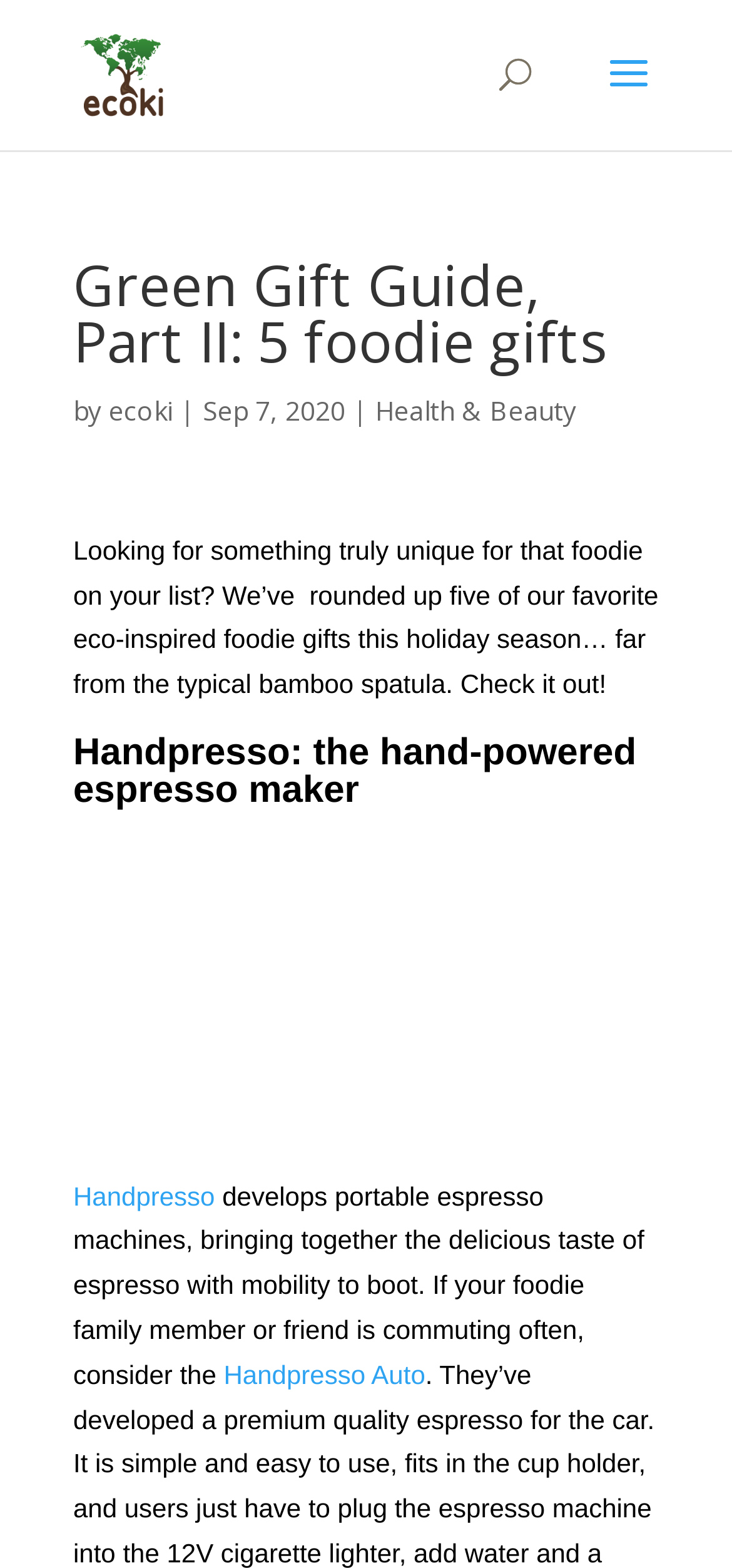What is the name of the website?
Based on the image, answer the question in a detailed manner.

The name of the website is mentioned as a link 'Ecoki' at the top of the webpage, and also has an image with the same name.